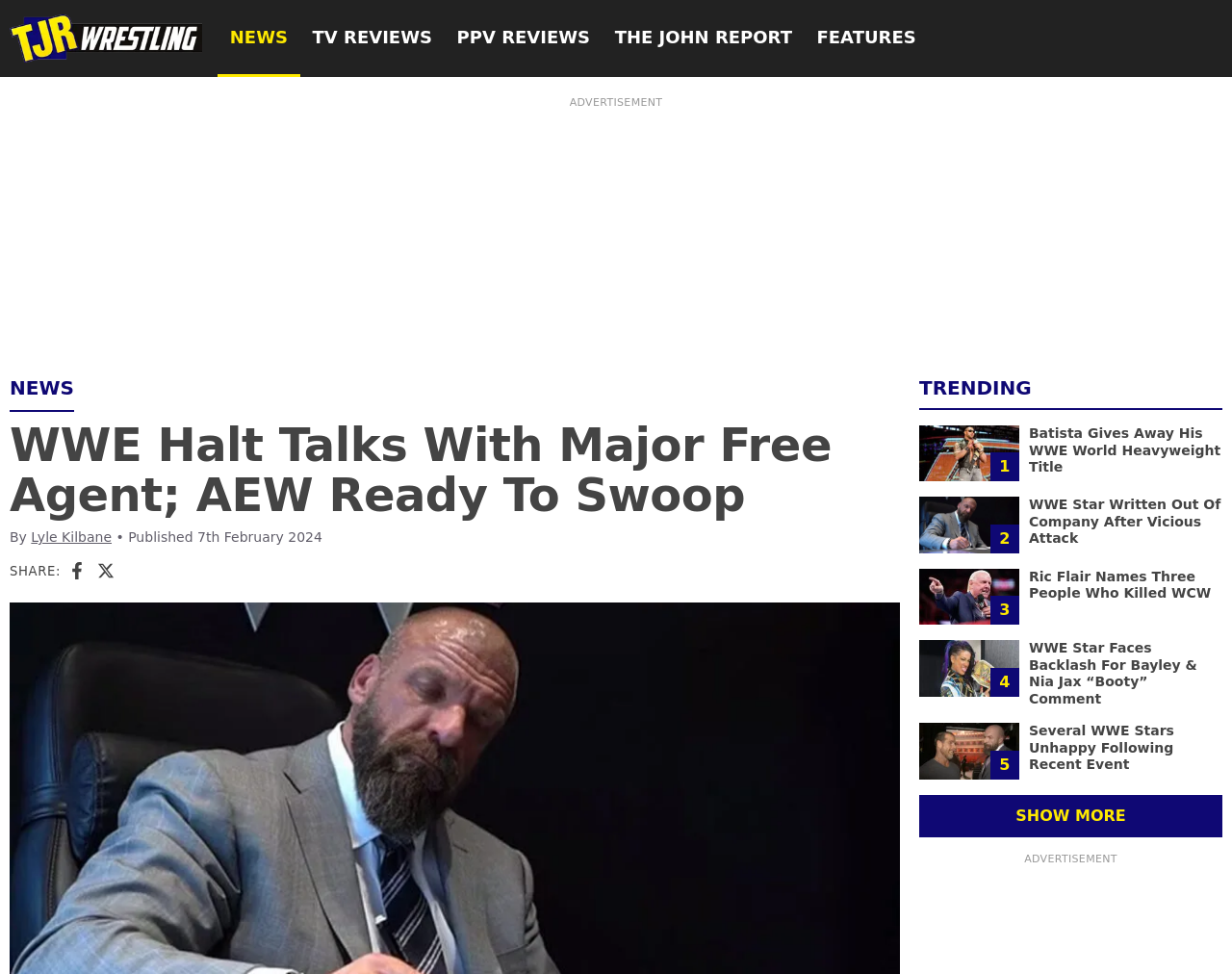Identify and provide the main heading of the webpage.

WWE Halt Talks With Major Free Agent; AEW Ready To Swoop